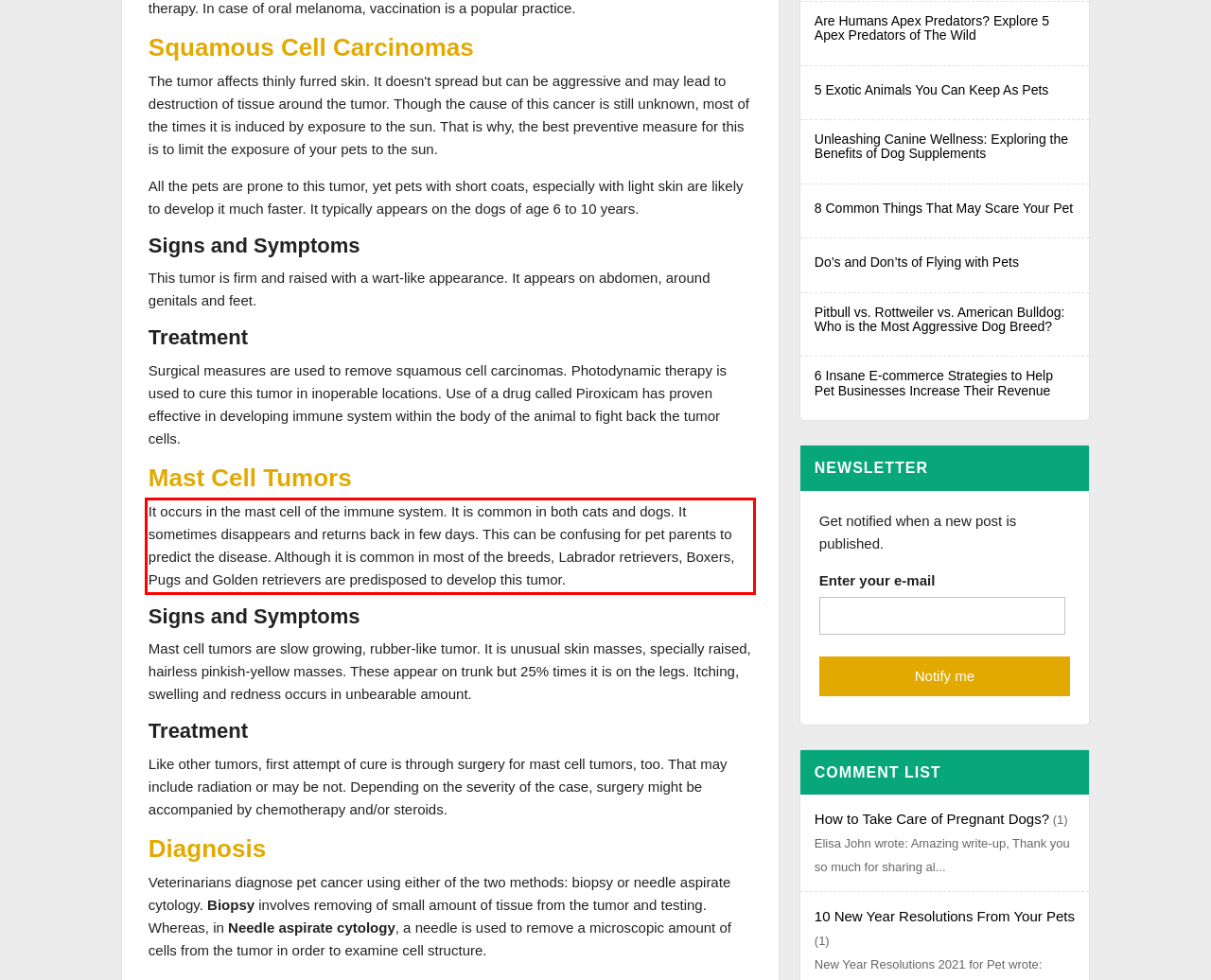You have a screenshot of a webpage with a red bounding box. Identify and extract the text content located inside the red bounding box.

It occurs in the mast cell of the immune system. It is common in both cats and dogs. It sometimes disappears and returns back in few days. This can be confusing for pet parents to predict the disease. Although it is common in most of the breeds, Labrador retrievers, Boxers, Pugs and Golden retrievers are predisposed to develop this tumor.